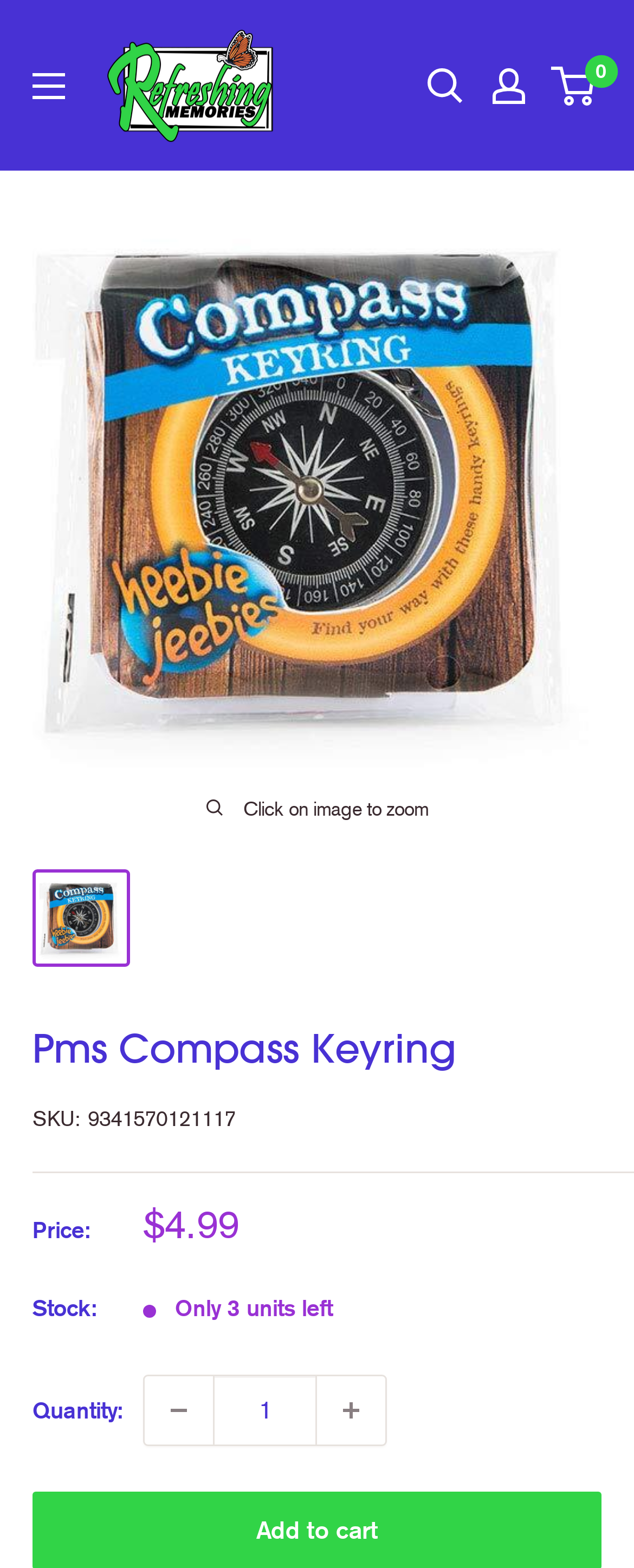What is the purpose of the image with the alt text 'Pms Compass Keyring'?
Please respond to the question with a detailed and well-explained answer.

I found the image with the alt text 'Pms Compass Keyring' by looking at the image element, which is a child of the link element. The image is used to show the product image, and clicking on it will zoom in on the image.